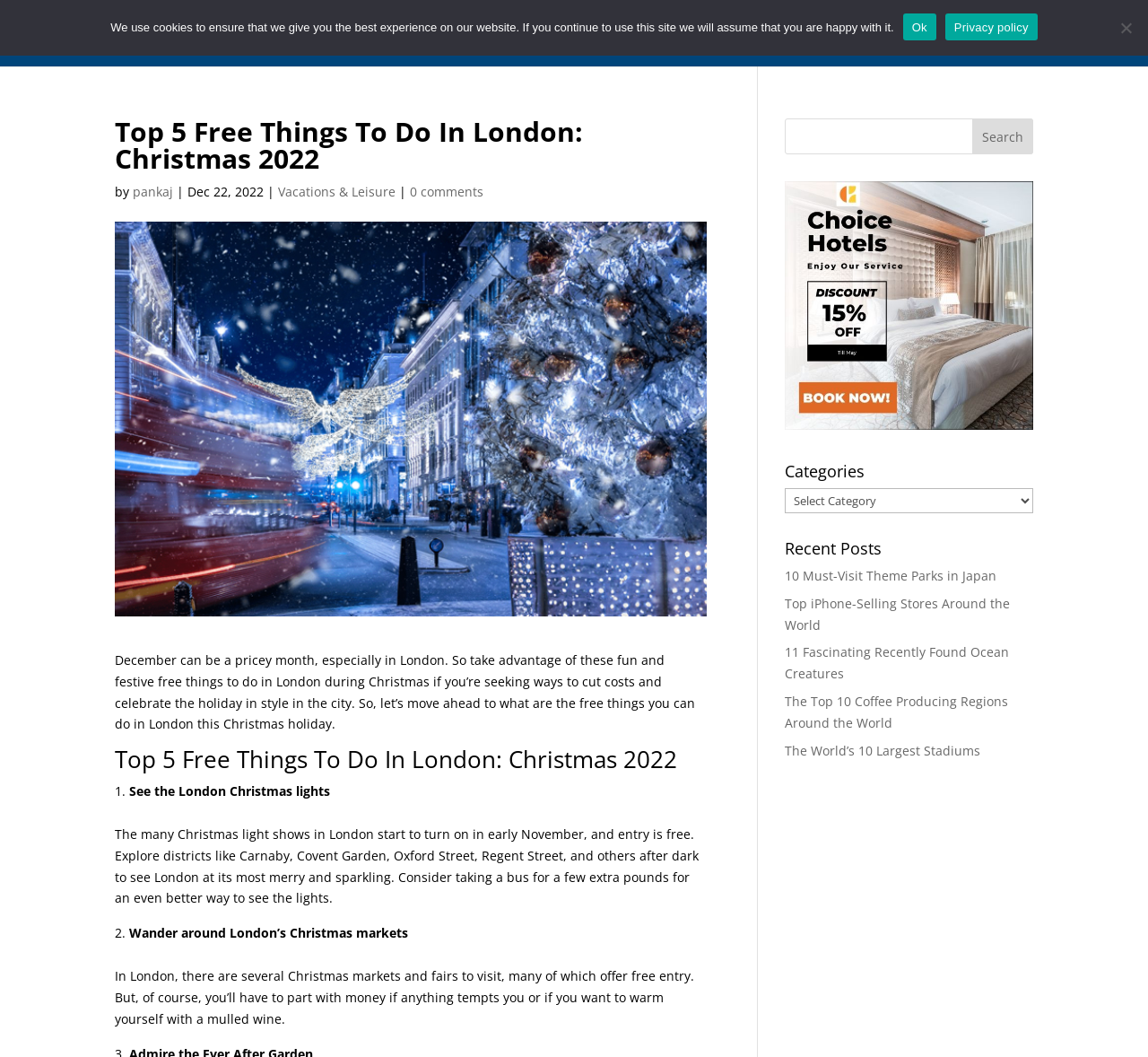Find the bounding box coordinates of the element to click in order to complete this instruction: "View recent posts". The bounding box coordinates must be four float numbers between 0 and 1, denoted as [left, top, right, bottom].

[0.683, 0.511, 0.9, 0.535]